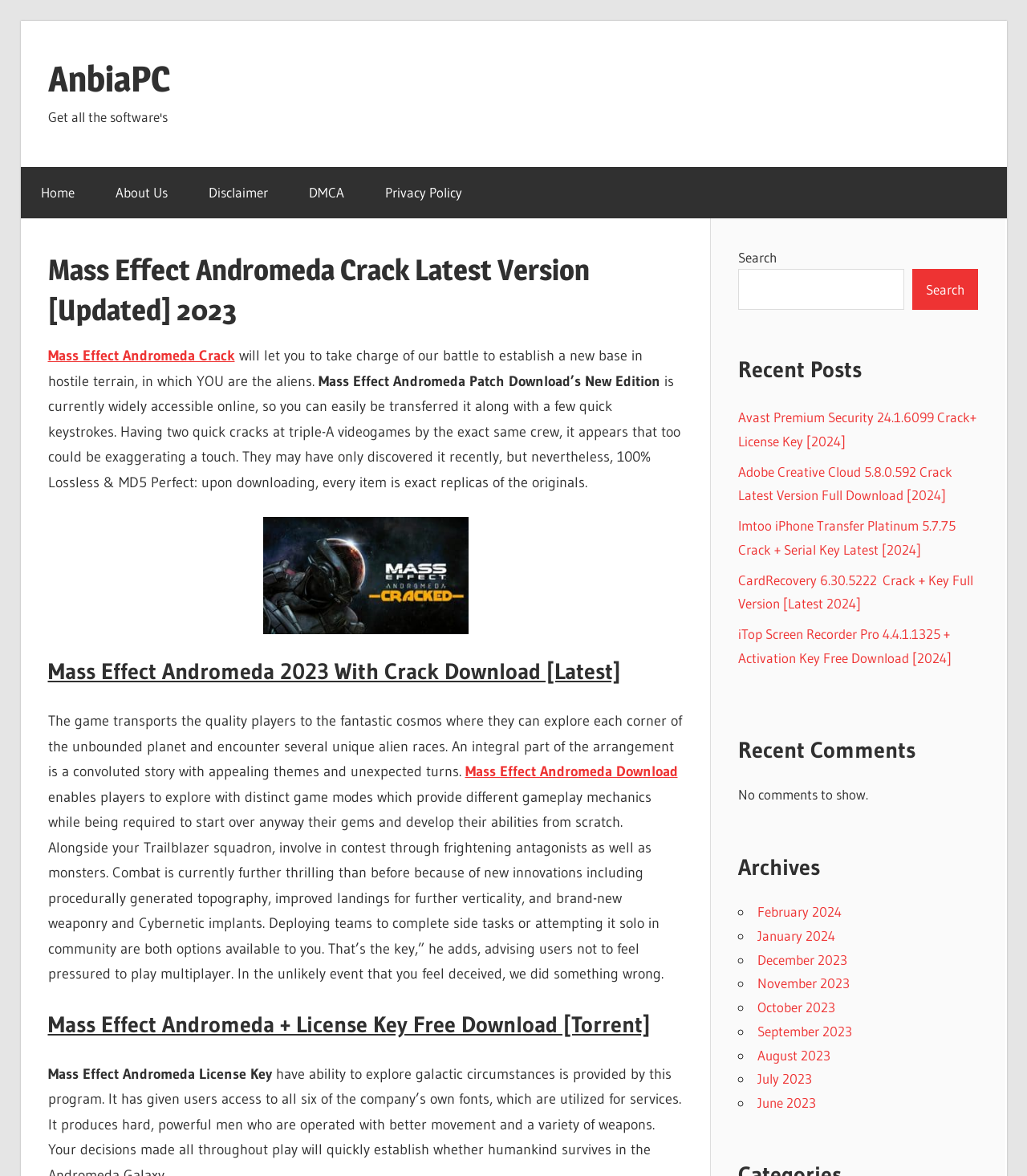Create a detailed summary of the webpage's content and design.

This webpage is about Mass Effect Andromeda Crack, a video game. At the top, there is a navigation menu with links to "Home", "About Us", "Disclaimer", "DMCA", and "Privacy Policy". Below the navigation menu, there is a header section with a title "Mass Effect Andromeda Crack Latest Version [Updated] 2023" and a brief description of the game.

To the right of the header section, there is a search bar with a search button. Below the search bar, there are three sections: "Recent Posts", "Recent Comments", and "Archives". The "Recent Posts" section lists several links to other game cracks and software downloads. The "Recent Comments" section is empty, with a message saying "No comments to show." The "Archives" section lists links to monthly archives of the website, from February 2024 to June 2023.

The main content of the webpage is divided into several sections. The first section describes the game, saying that it allows players to explore a new base in hostile terrain and encounter alien races. The second section talks about the game's features, including distinct game modes, procedurally generated topography, and new weaponry and Cybernetic implants. The third section mentions that the game can be played solo or with a team.

There is an image of the game on the page, located below the second section of text. The image is a screenshot of the game, showing a character in a futuristic environment.

Throughout the webpage, there are several links to download the game crack, including "Mass Effect Andromeda Crack", "Mass Effect Andromeda Download", and "Mass Effect Andromeda + License Key Free Download [Torrent]".